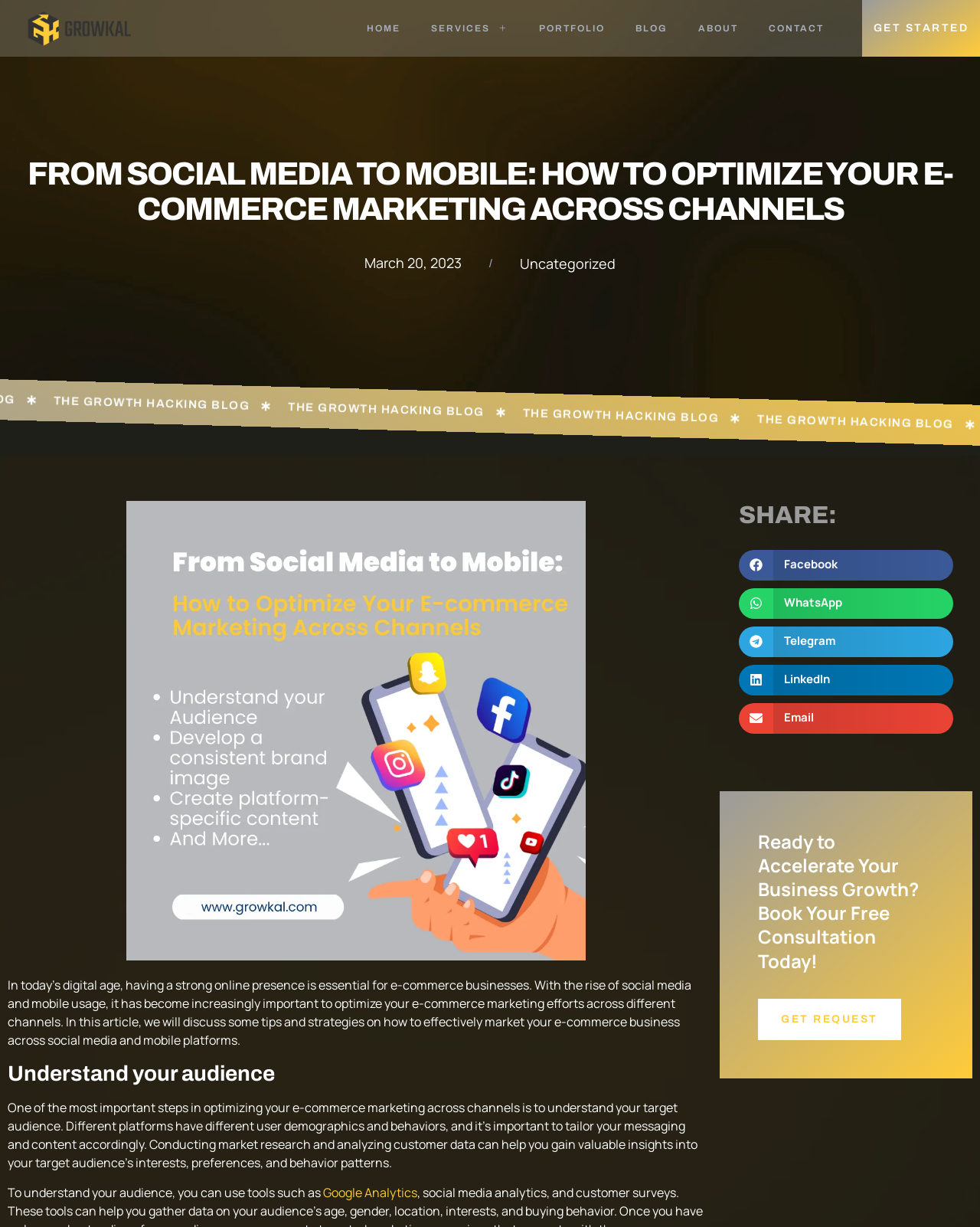Provide a single word or phrase answer to the question: 
What is the category of the article?

Uncategorized